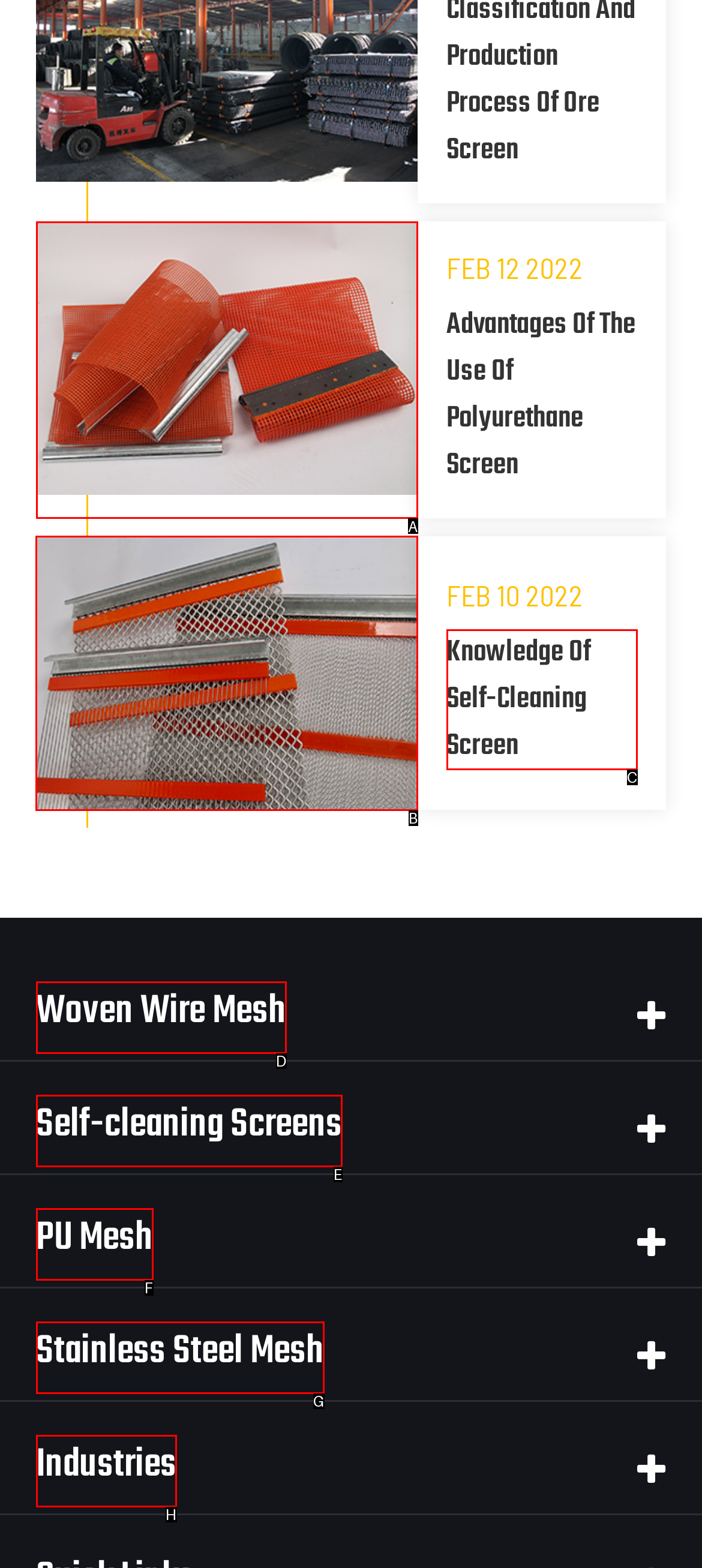Point out which HTML element you should click to fulfill the task: read article about self-cleaning screen.
Provide the option's letter from the given choices.

B